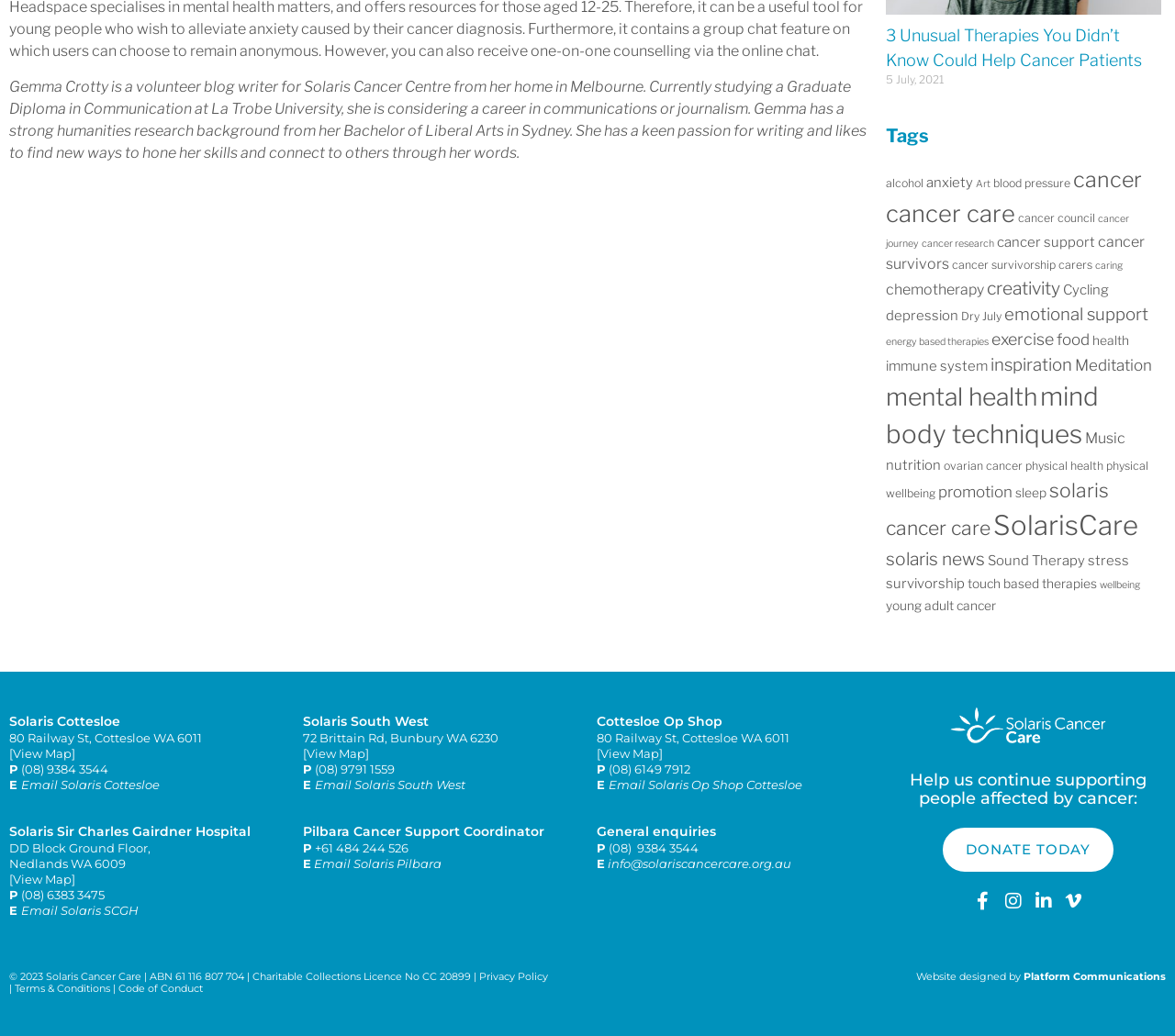Please specify the bounding box coordinates of the clickable section necessary to execute the following command: "Explore the tag about cancer care".

[0.754, 0.192, 0.864, 0.22]